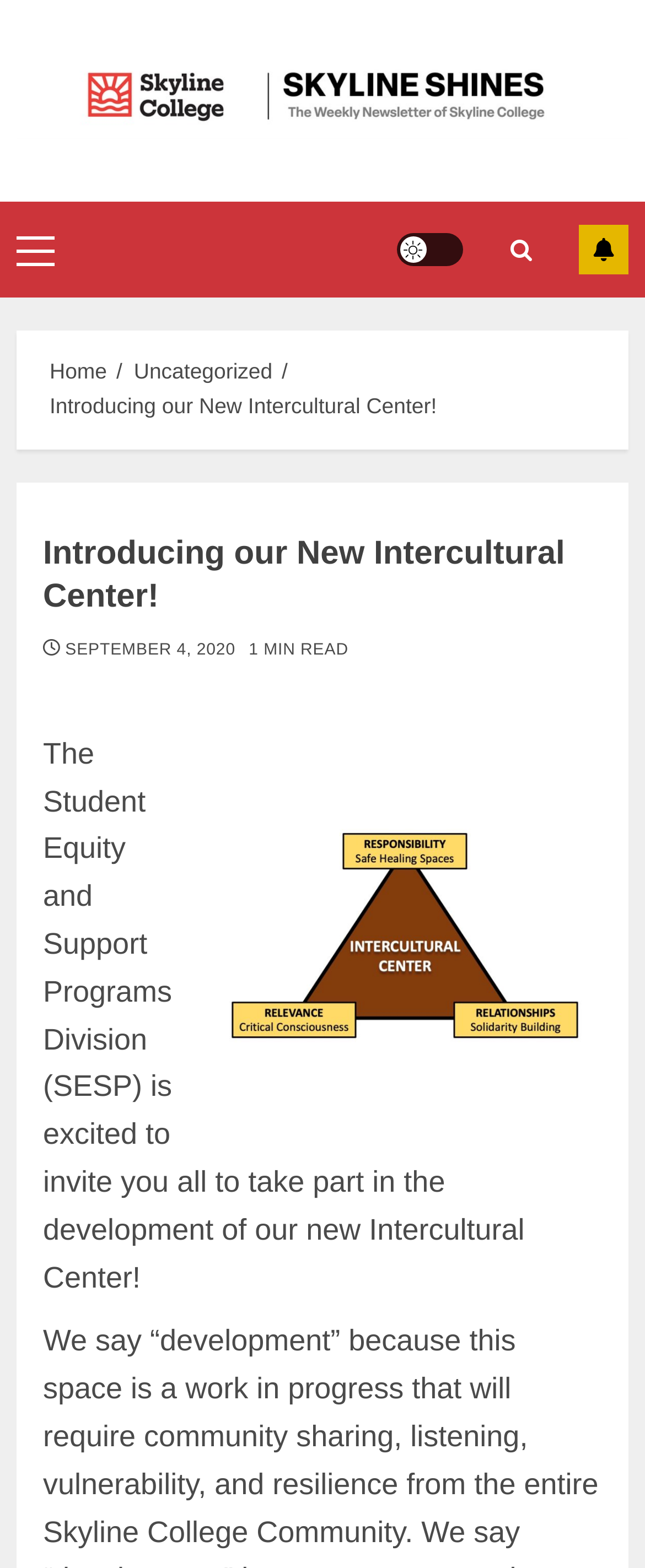Identify and provide the bounding box coordinates of the UI element described: "Home". The coordinates should be formatted as [left, top, right, bottom], with each number being a float between 0 and 1.

[0.077, 0.229, 0.166, 0.246]